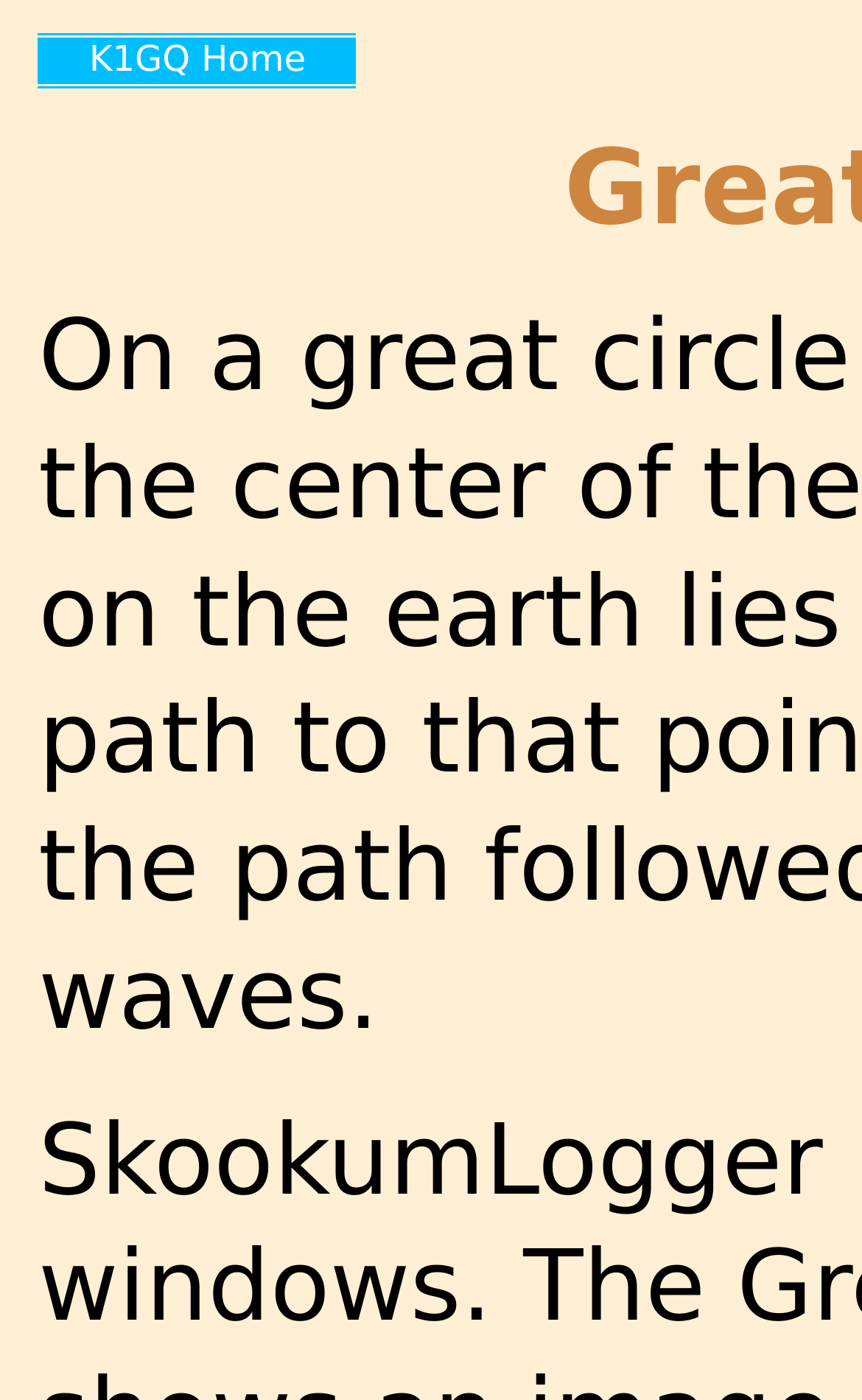Identify the bounding box coordinates for the UI element described as follows: "K1GQ Home". Ensure the coordinates are four float numbers between 0 and 1, formatted as [left, top, right, bottom].

[0.044, 0.027, 0.414, 0.06]